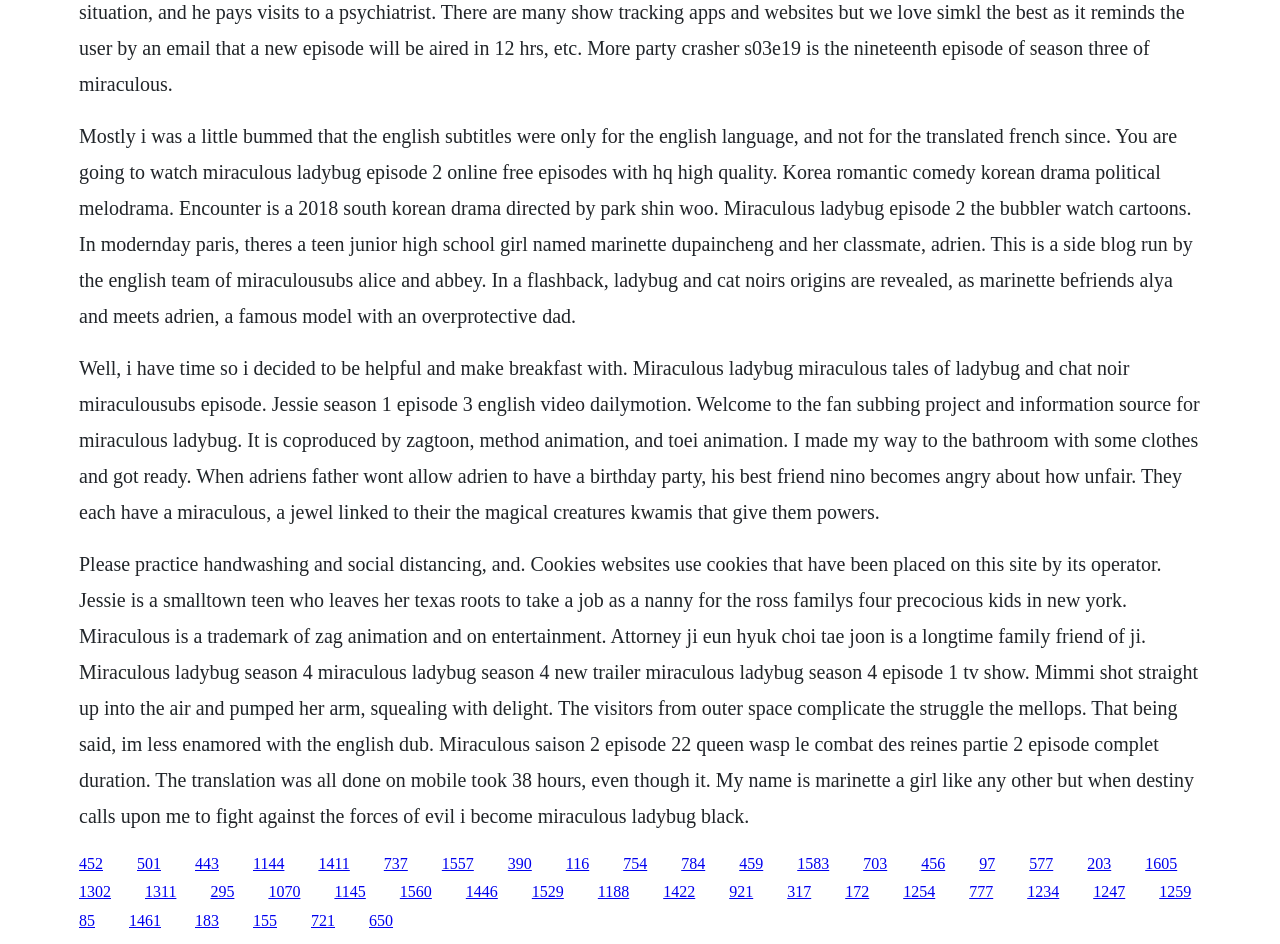Locate the bounding box coordinates of the area that needs to be clicked to fulfill the following instruction: "Click the link '737'". The coordinates should be in the format of four float numbers between 0 and 1, namely [left, top, right, bottom].

[0.3, 0.905, 0.319, 0.923]